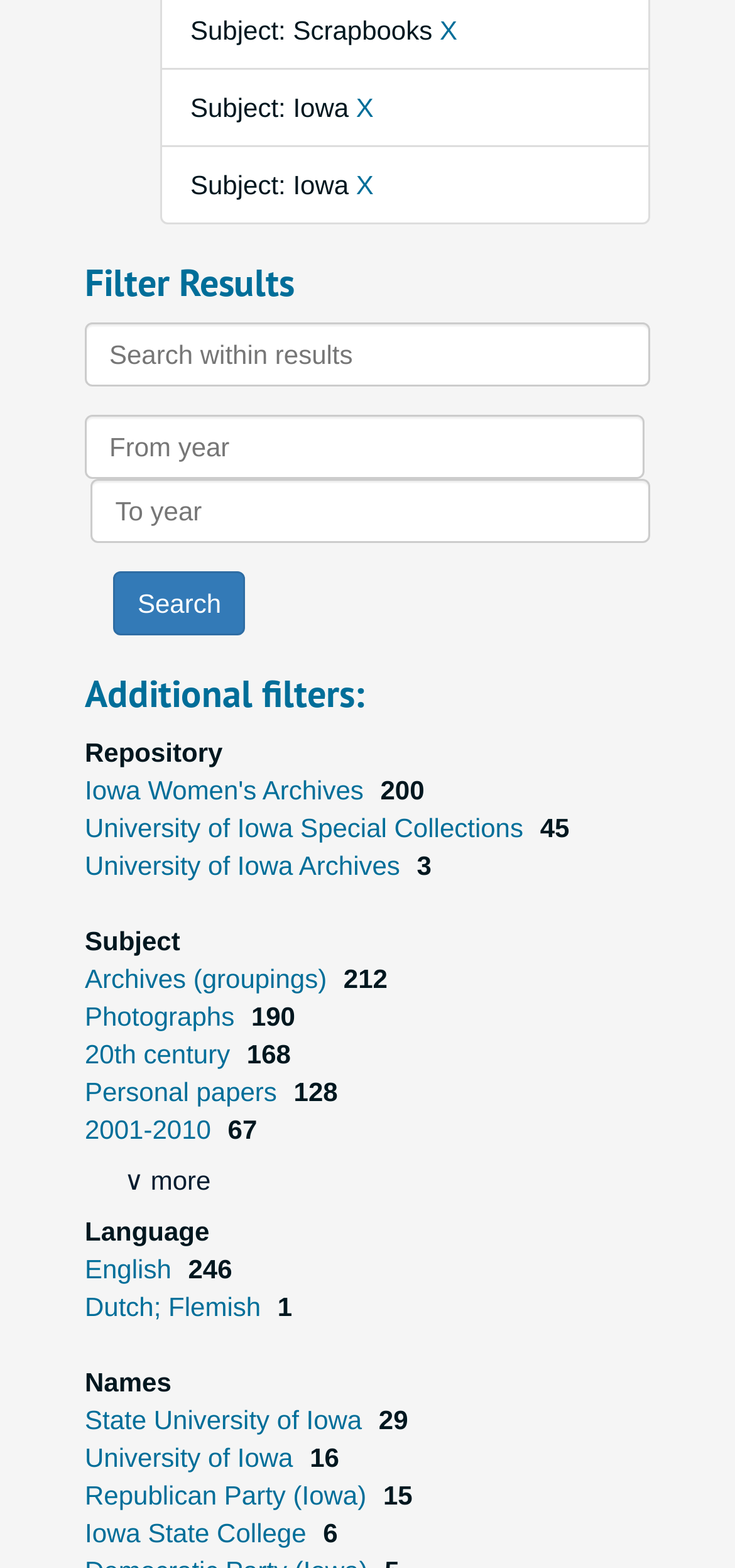Locate the bounding box of the UI element described by: "2001-2010" in the given webpage screenshot.

[0.115, 0.71, 0.297, 0.73]